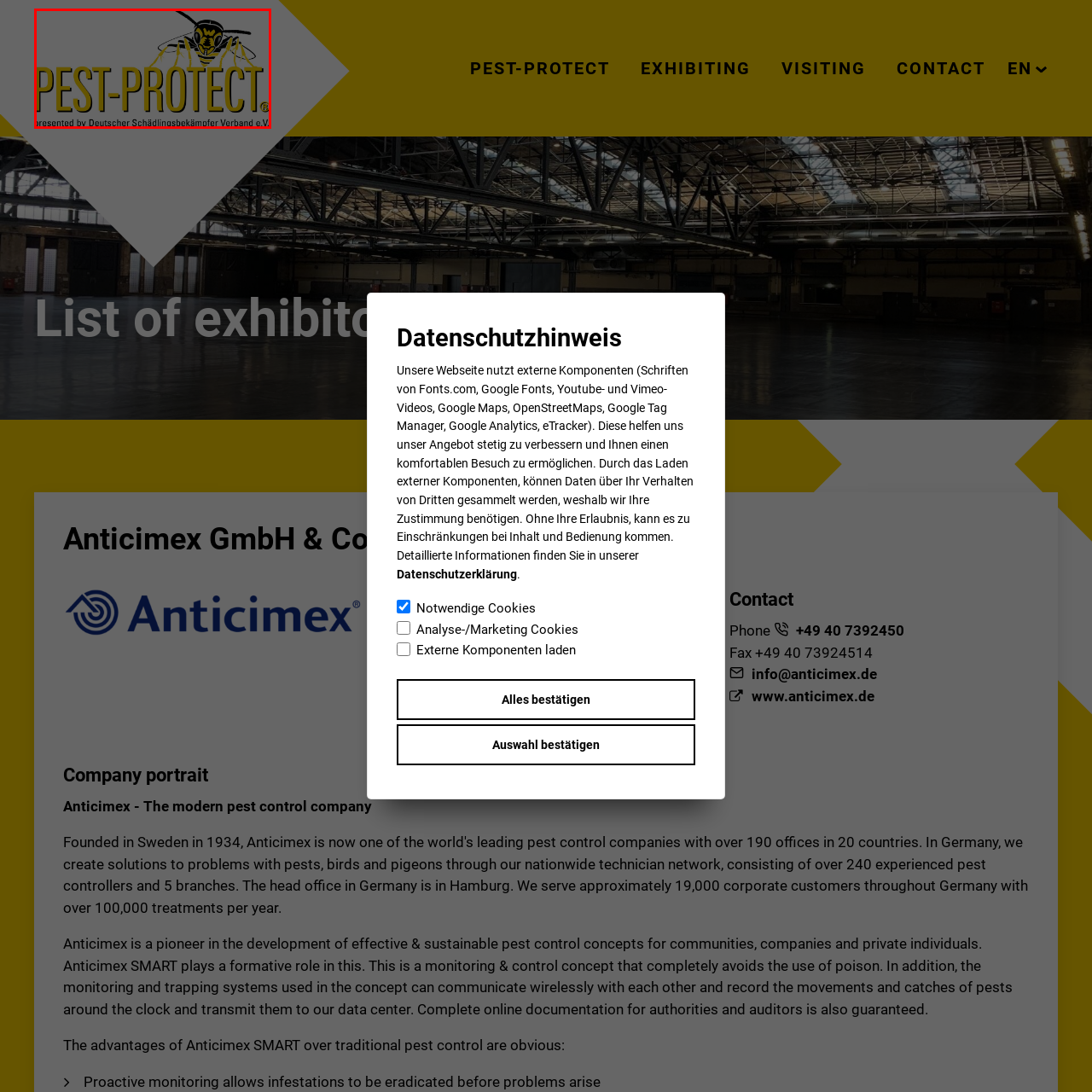Describe in detail the contents of the image highlighted within the red box.

The image features the logo of "PEST-PROTECT," a pest control initiative represented by the Deutscher Schädlingsbekämpfer Verband e.V. The logo prominently displays the name "PEST-PROTECT" in bold, striking typeface, complemented by the distinctive image of a stylized bee, symbolizing the focus on pest management. Below the primary title, there is a sub-text that attributes the presentation of the initiative to the German Pest Control Association, highlighting its endorsement by a professional body dedicated to pest management and control practices. This logo reflects the organization's commitment to providing effective pest control solutions while emphasizing a sustainable and responsible approach to managing pest-related issues.